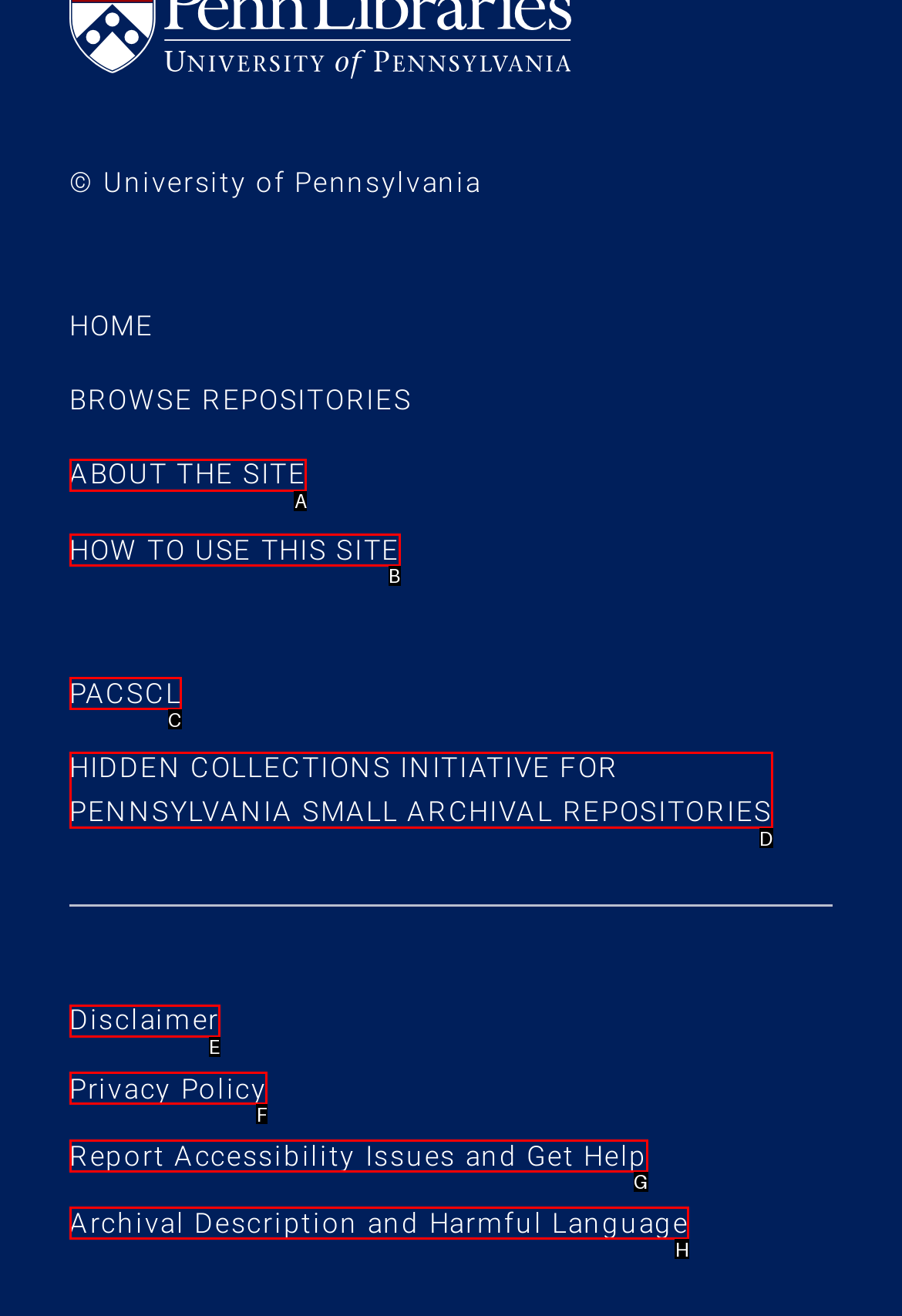Identify the option that corresponds to: About the site
Respond with the corresponding letter from the choices provided.

A